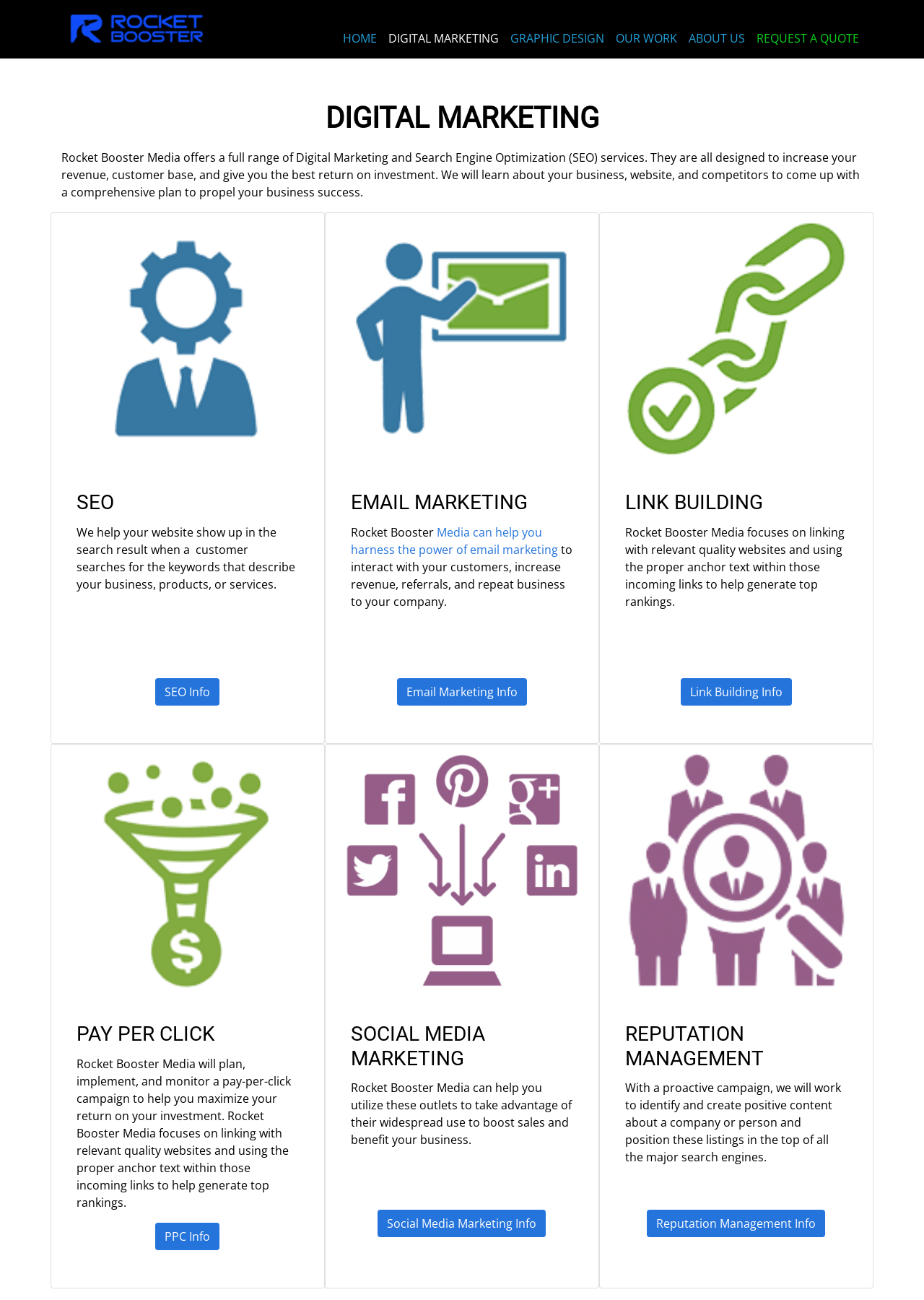Answer the question briefly using a single word or phrase: 
What services does Rocket Booster Media offer?

Digital Marketing and SEO